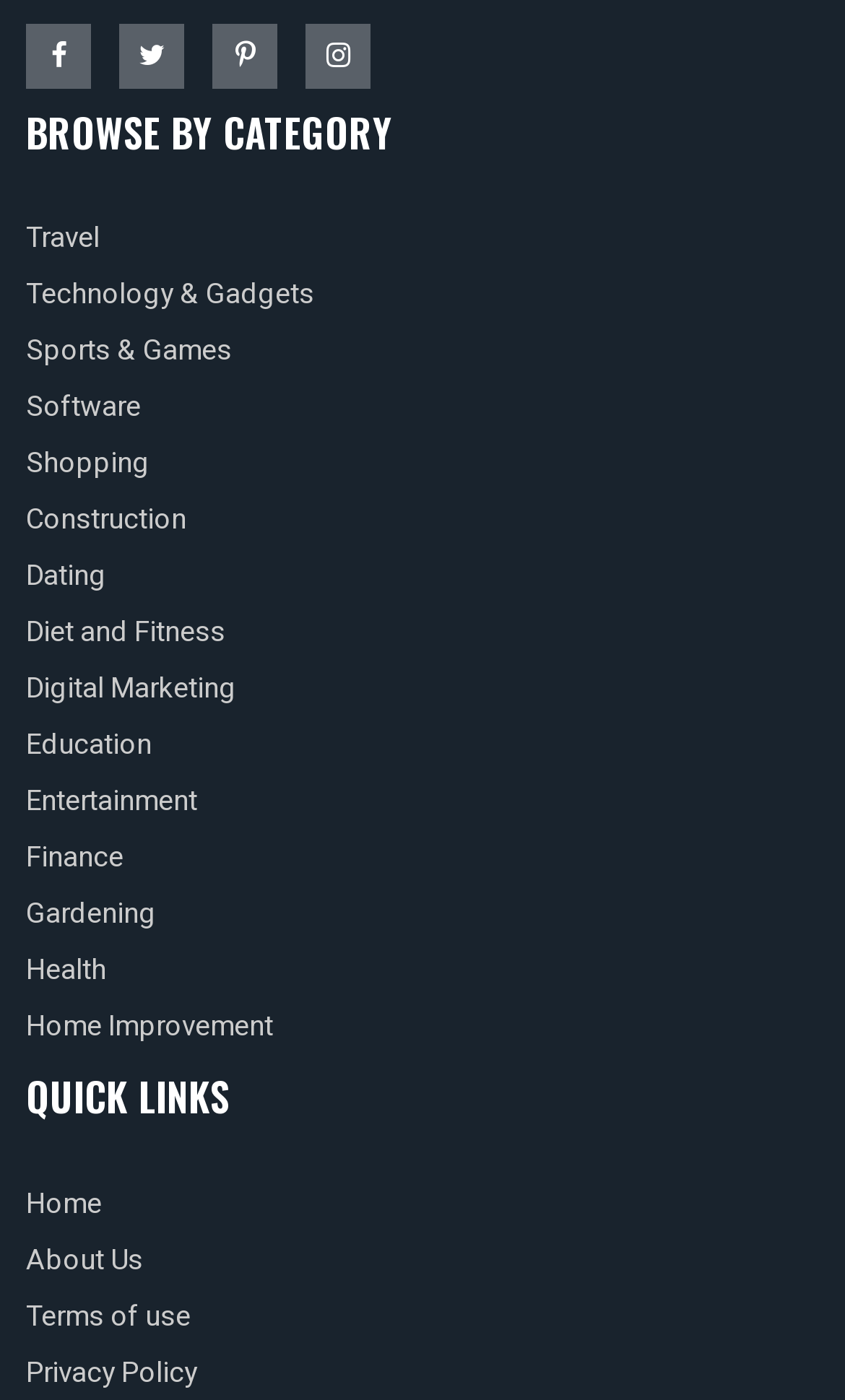Pinpoint the bounding box coordinates of the clickable element to carry out the following instruction: "Visit About Us."

[0.031, 0.885, 0.169, 0.914]